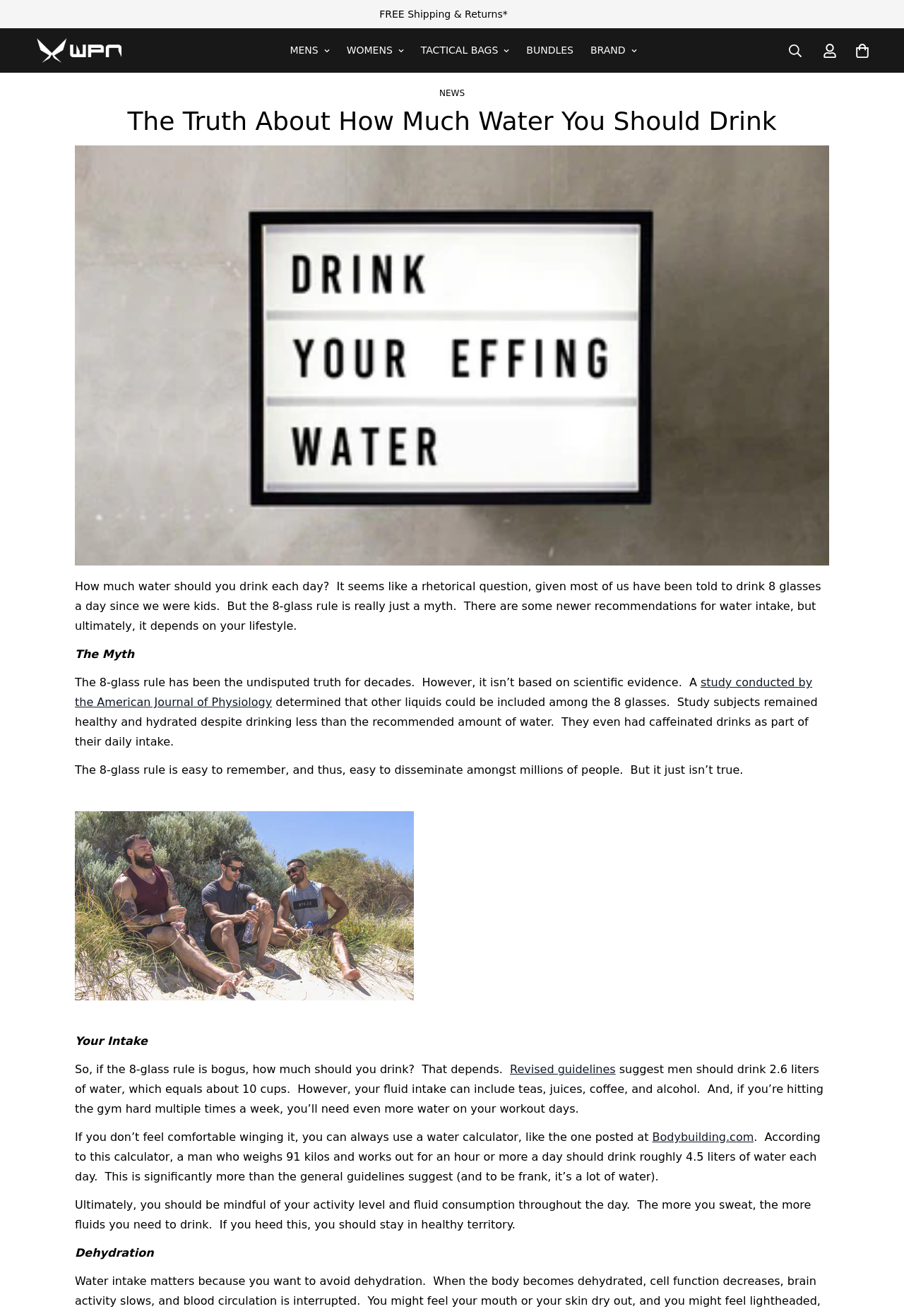Articulate a complete and detailed caption of the webpage elements.

This webpage is about the truth behind the recommended daily water intake. At the top, there is a large image taking up most of the width of the page. Below the image, there is a free shipping and returns banner. The main navigation menu is located above the image, with links to "WPN", "MENS", "WOMENS", "TACTICAL BAGS", "BUNDLES", and "BRAND". Each of these links has a small icon next to it.

On the left side of the page, there is a breadcrumbs navigation menu with links to "Home" and "News". The main content of the page is divided into sections, starting with a heading that reads "The Truth About How Much Water You Should Drink". Below the heading, there is a large image related to the topic.

The first section of the content discusses the myth of the 8-glass rule, citing a study conducted by the American Journal of Physiology that found no scientific evidence to support this claim. The text explains that the 8-glass rule is easy to remember but not based on fact.

The next section, "Your Intake", discusses how much water an individual should drink, suggesting that it depends on various factors such as lifestyle and activity level. The text mentions revised guidelines that suggest men should drink 2.6 liters of water, which can include other fluids like tea, juice, and coffee. It also notes that individuals who exercise regularly may need more water.

The page continues with a discussion on how to determine one's individual water intake, suggesting the use of a water calculator. It provides an example of a calculator on Bodybuilding.com and explains how it can help determine the recommended daily water intake based on factors like weight and activity level.

Finally, the page concludes with a section on dehydration, emphasizing the importance of staying hydrated based on one's activity level and fluid consumption.